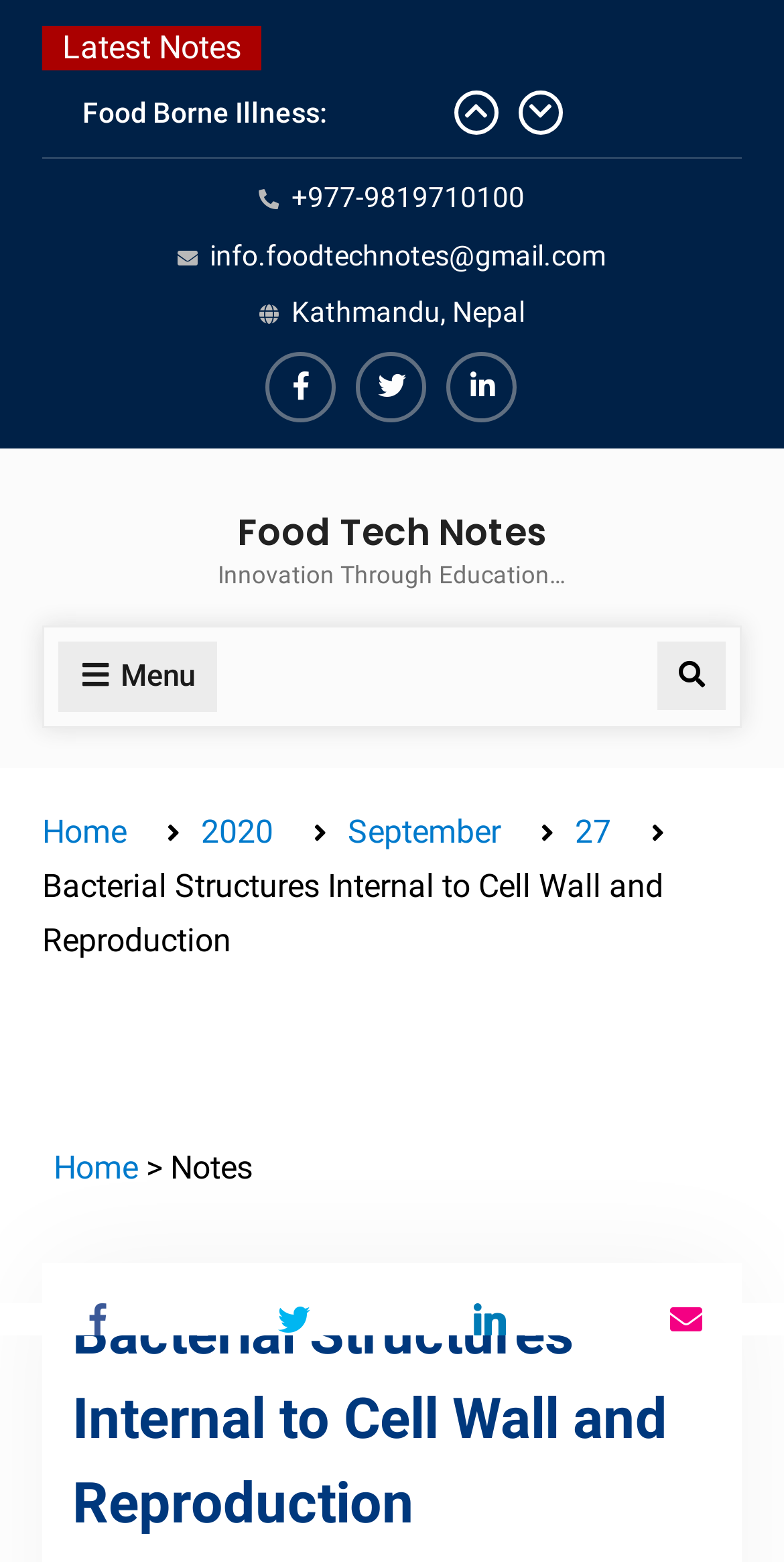Please find the bounding box coordinates of the clickable region needed to complete the following instruction: "Open the menu". The bounding box coordinates must consist of four float numbers between 0 and 1, i.e., [left, top, right, bottom].

[0.074, 0.411, 0.277, 0.456]